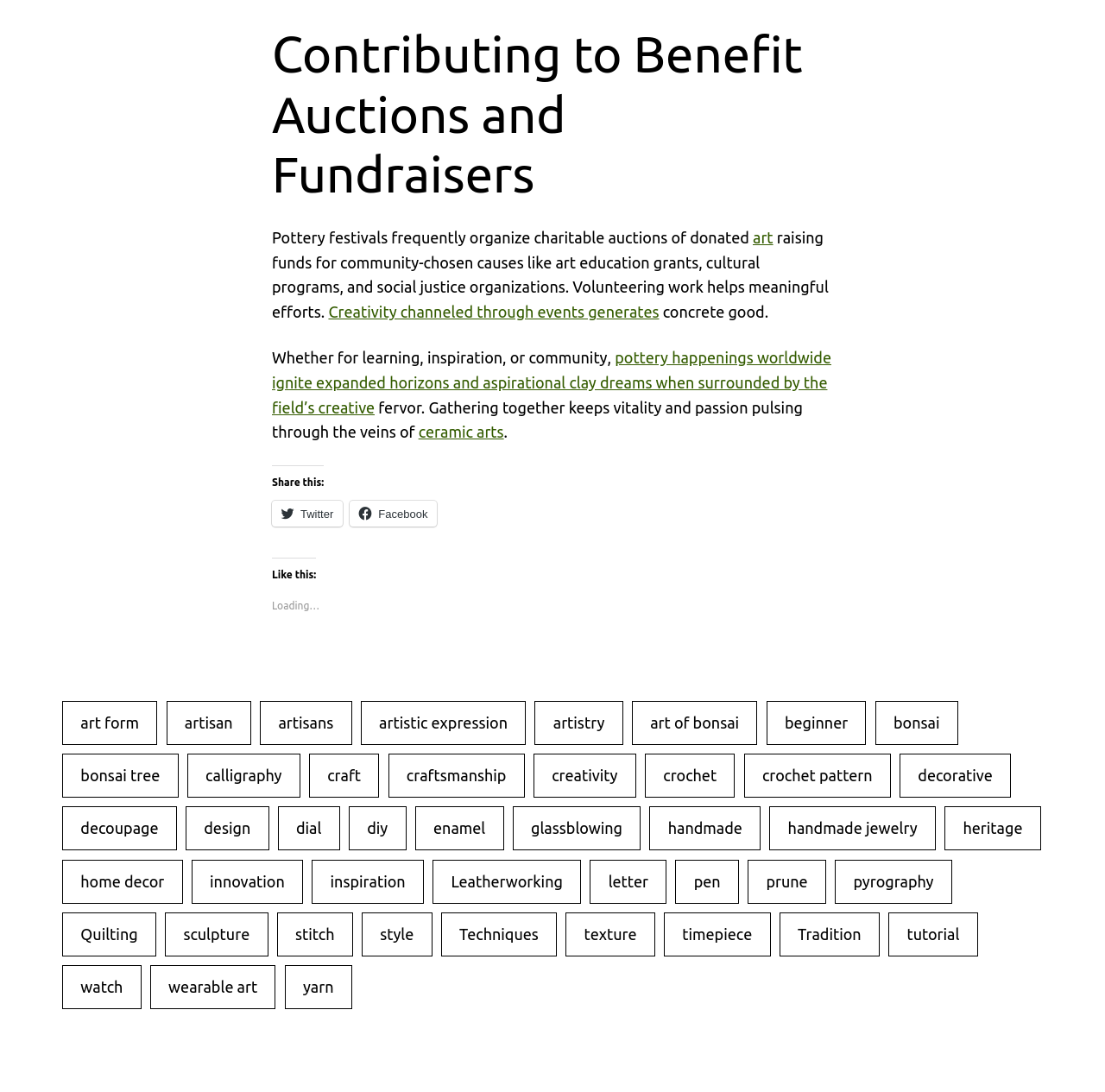Identify the bounding box coordinates of the region that needs to be clicked to carry out this instruction: "Click on the 'art form' link". Provide these coordinates as four float numbers ranging from 0 to 1, i.e., [left, top, right, bottom].

[0.056, 0.642, 0.142, 0.682]